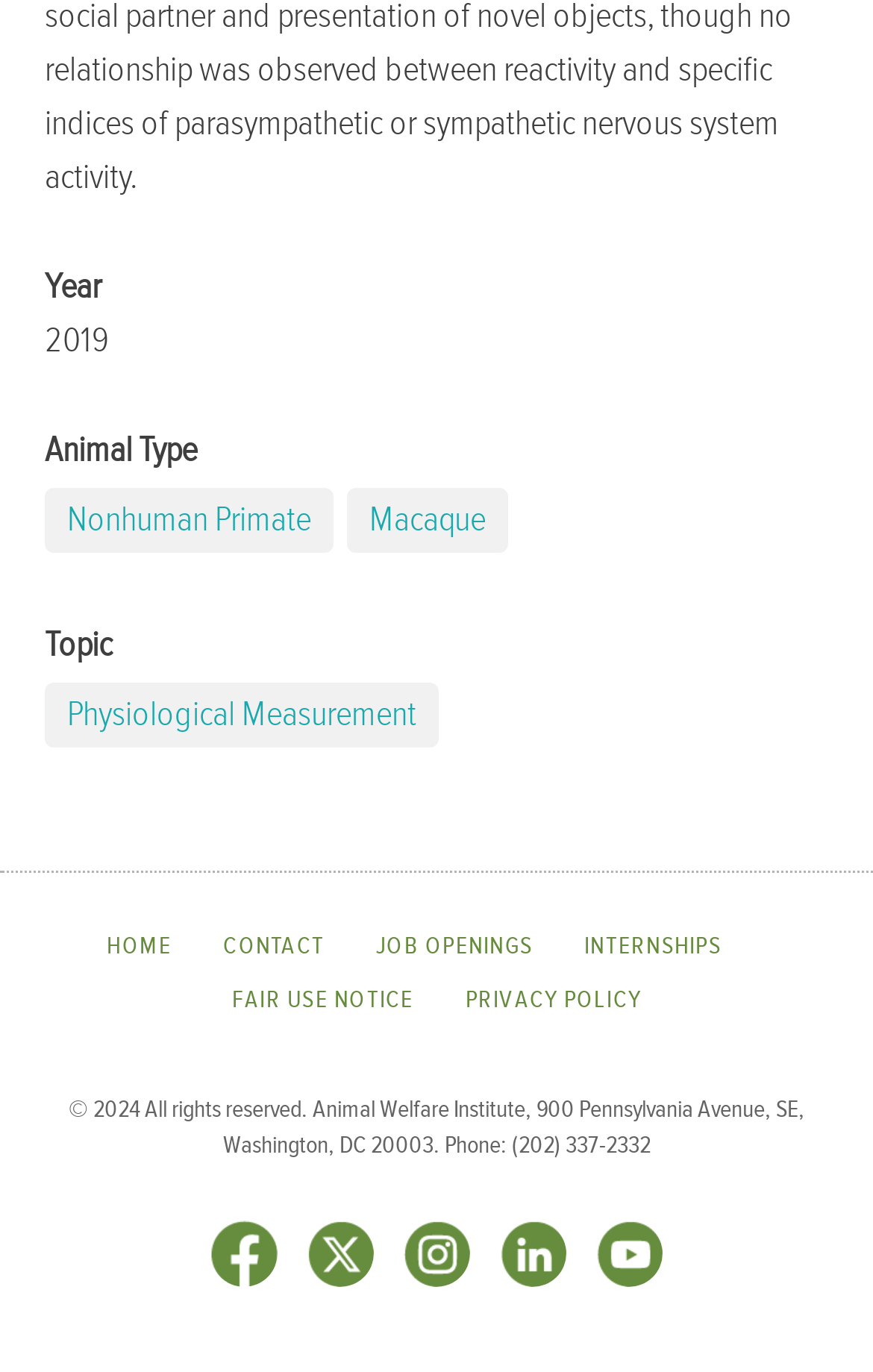Please provide a brief answer to the question using only one word or phrase: 
What are the main navigation categories?

Physiological Measurement